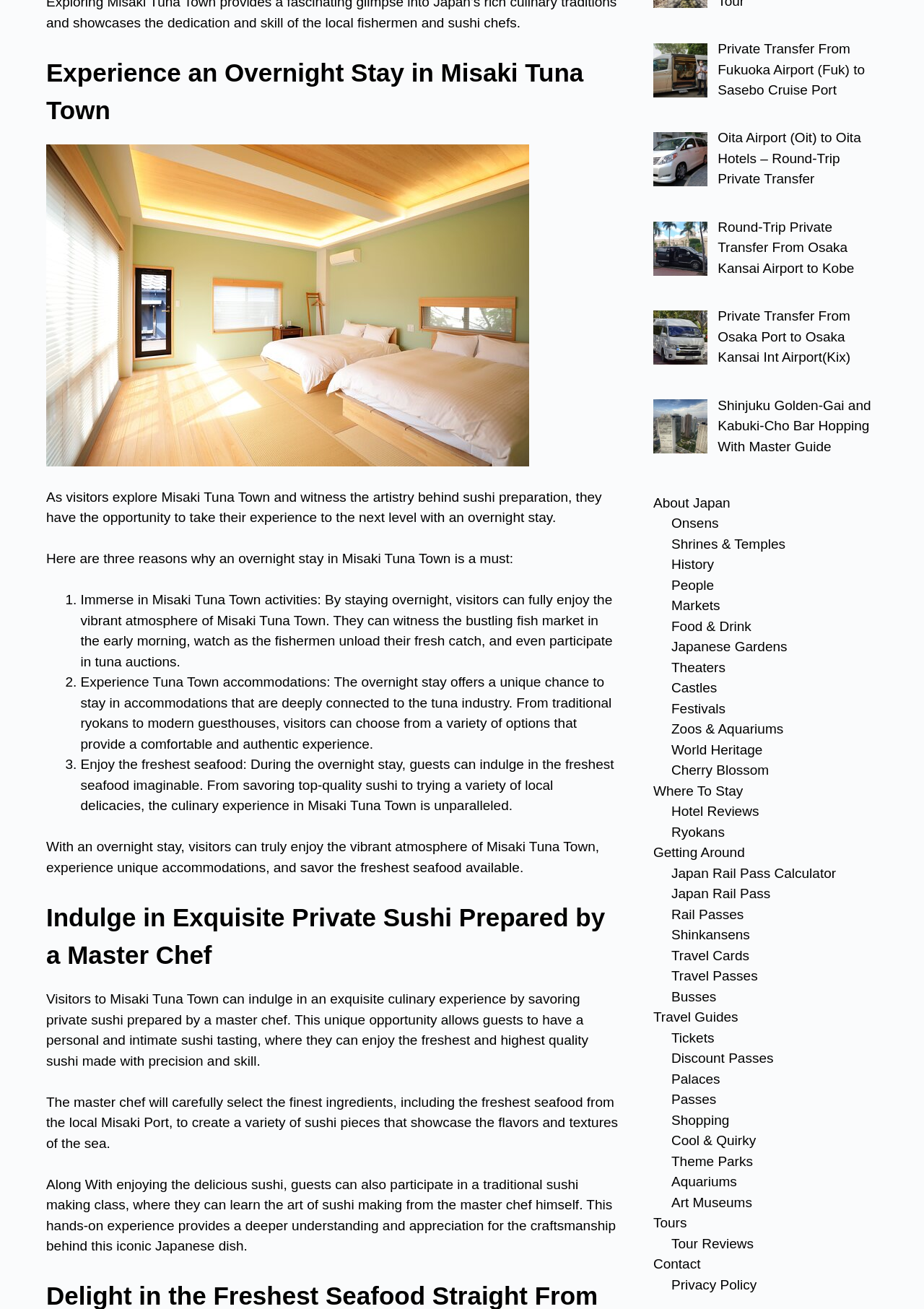What can visitors learn from the master chef?
Provide a detailed answer to the question using information from the image.

According to the text 'Along With enjoying the delicious sushi, guests can also participate in a traditional sushi making class, where they can learn the art of sushi making from the master chef himself.', it can be inferred that visitors can learn the art of sushi making from the master chef.